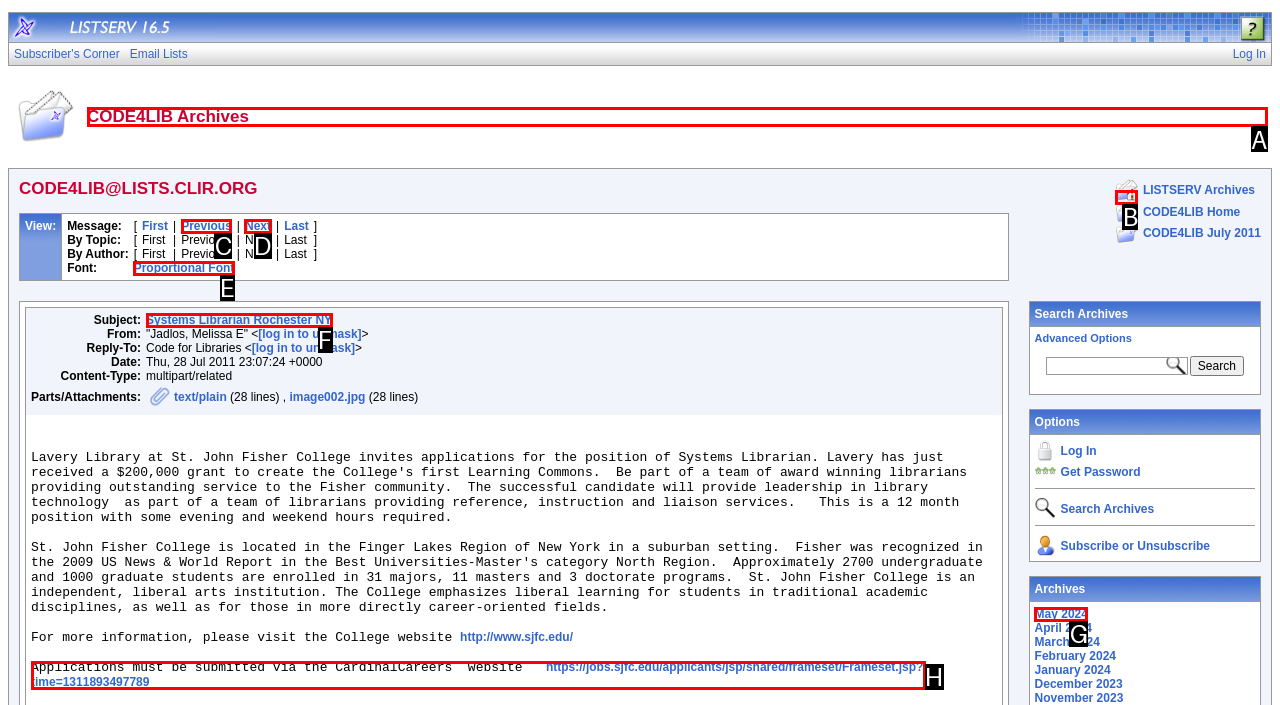Identify the letter of the UI element you should interact with to perform the task: View the 'CODE4LIB Archives'
Reply with the appropriate letter of the option.

A